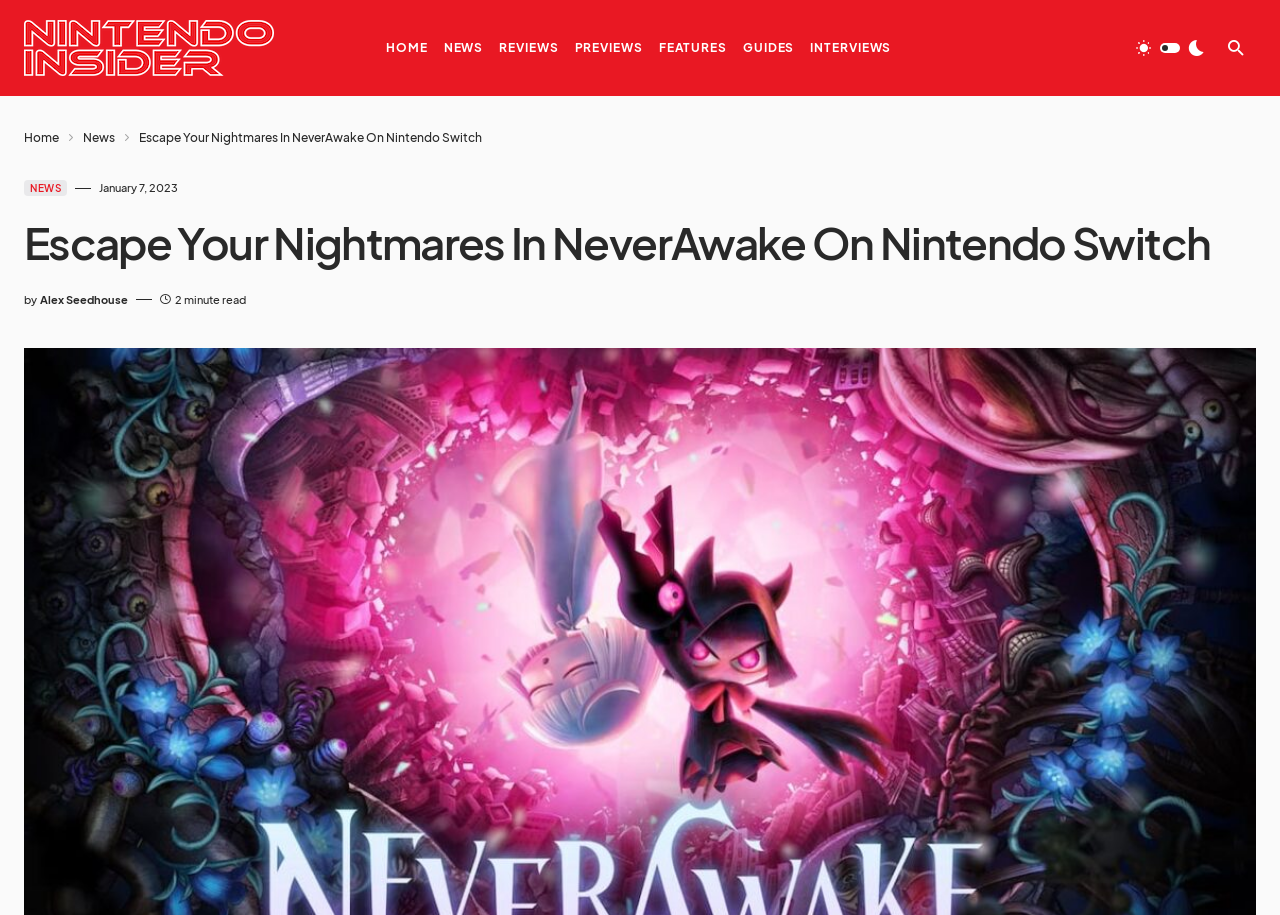Determine the bounding box coordinates for the HTML element described here: "alt="Nintendo Insider"".

[0.019, 0.022, 0.214, 0.083]